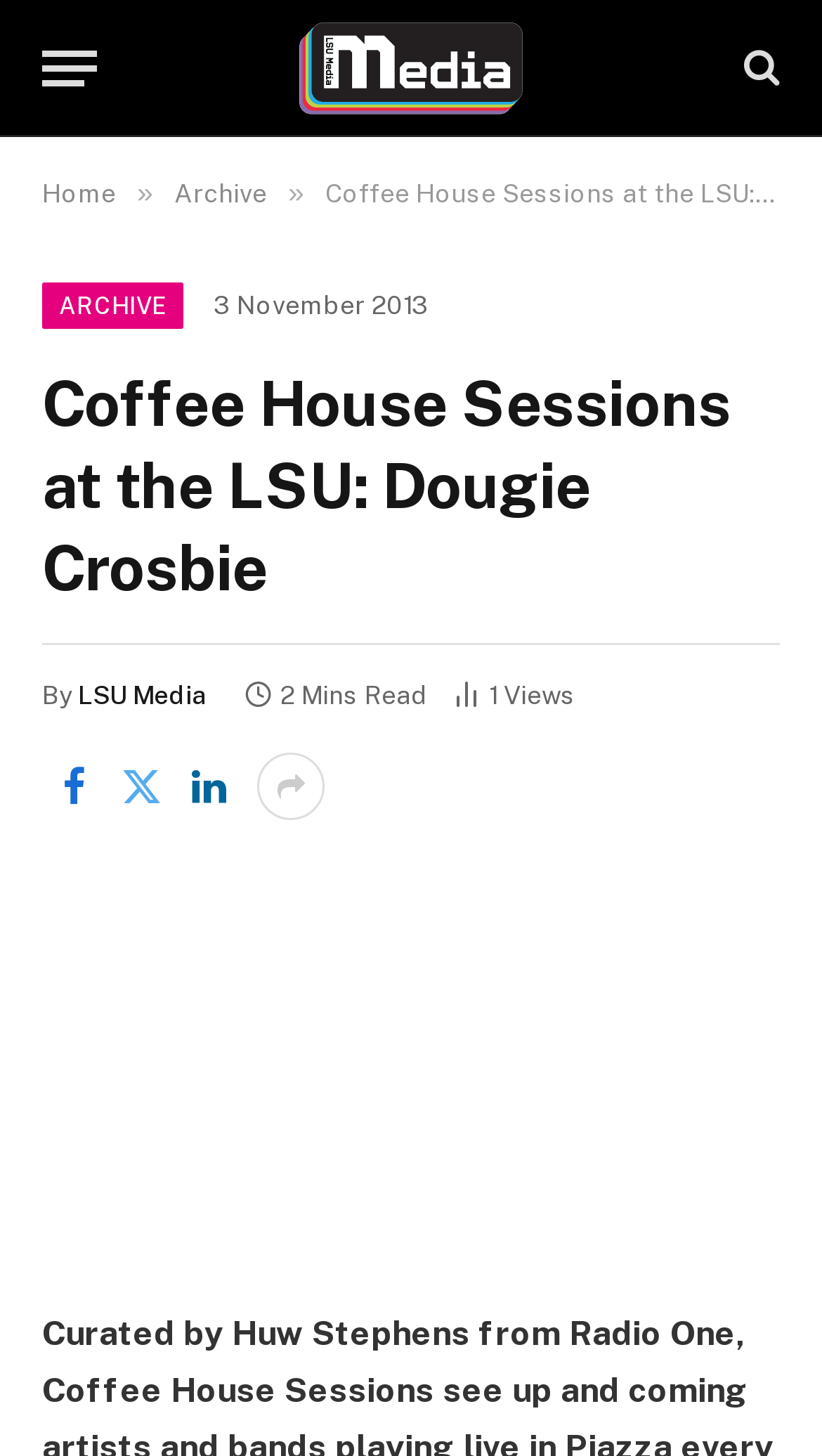Please find the bounding box coordinates of the section that needs to be clicked to achieve this instruction: "Visit the LSU Media homepage".

[0.363, 0.0, 0.637, 0.094]